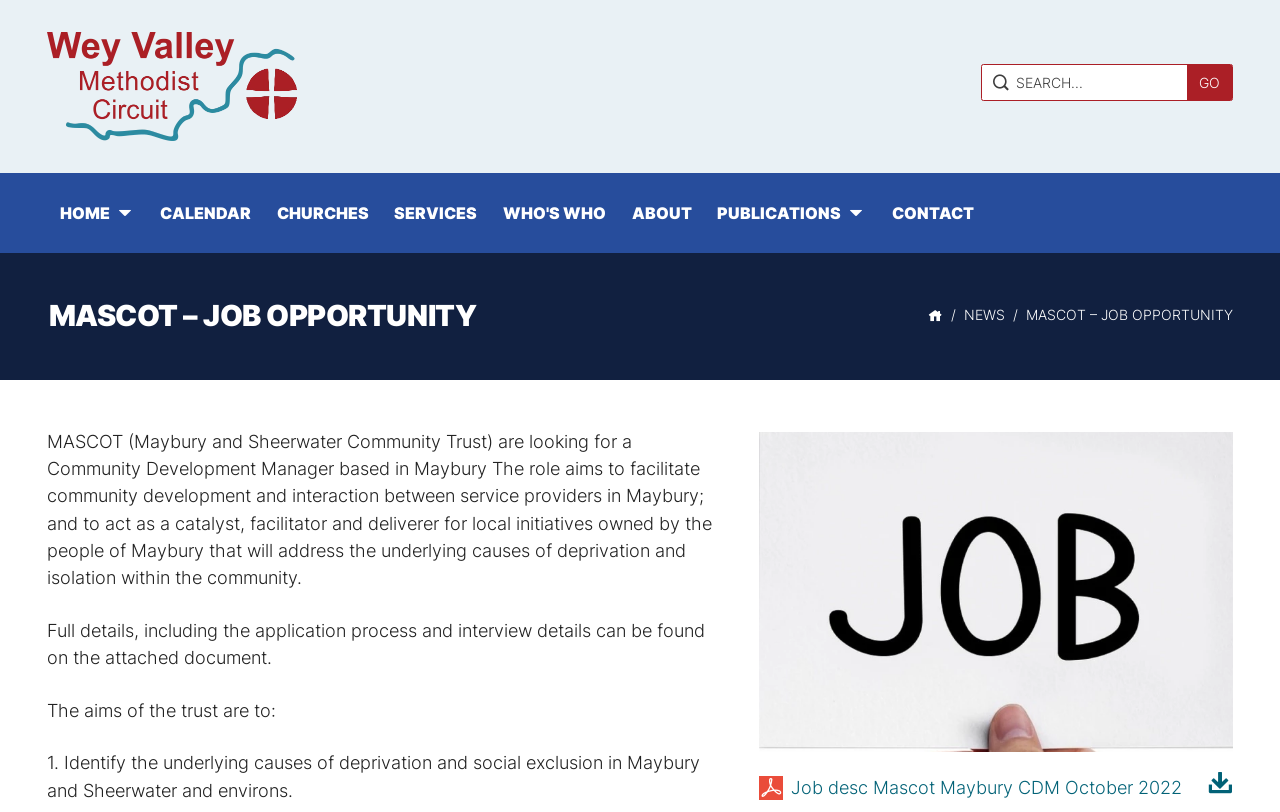Locate the bounding box coordinates of the item that should be clicked to fulfill the instruction: "Search for something".

[0.775, 0.08, 0.927, 0.123]